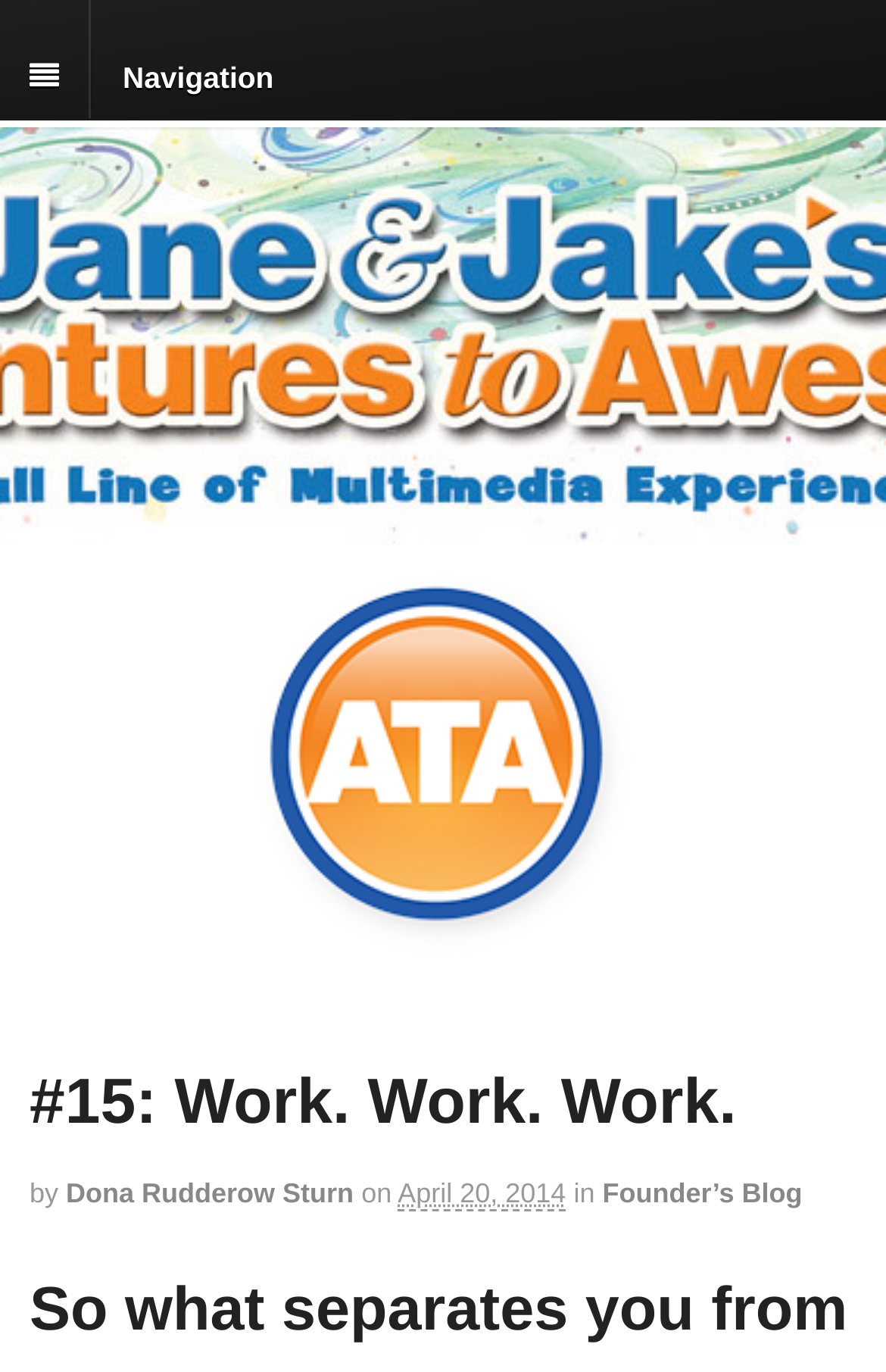Determine the webpage's heading and output its text content.

#15: Work. Work. Work.